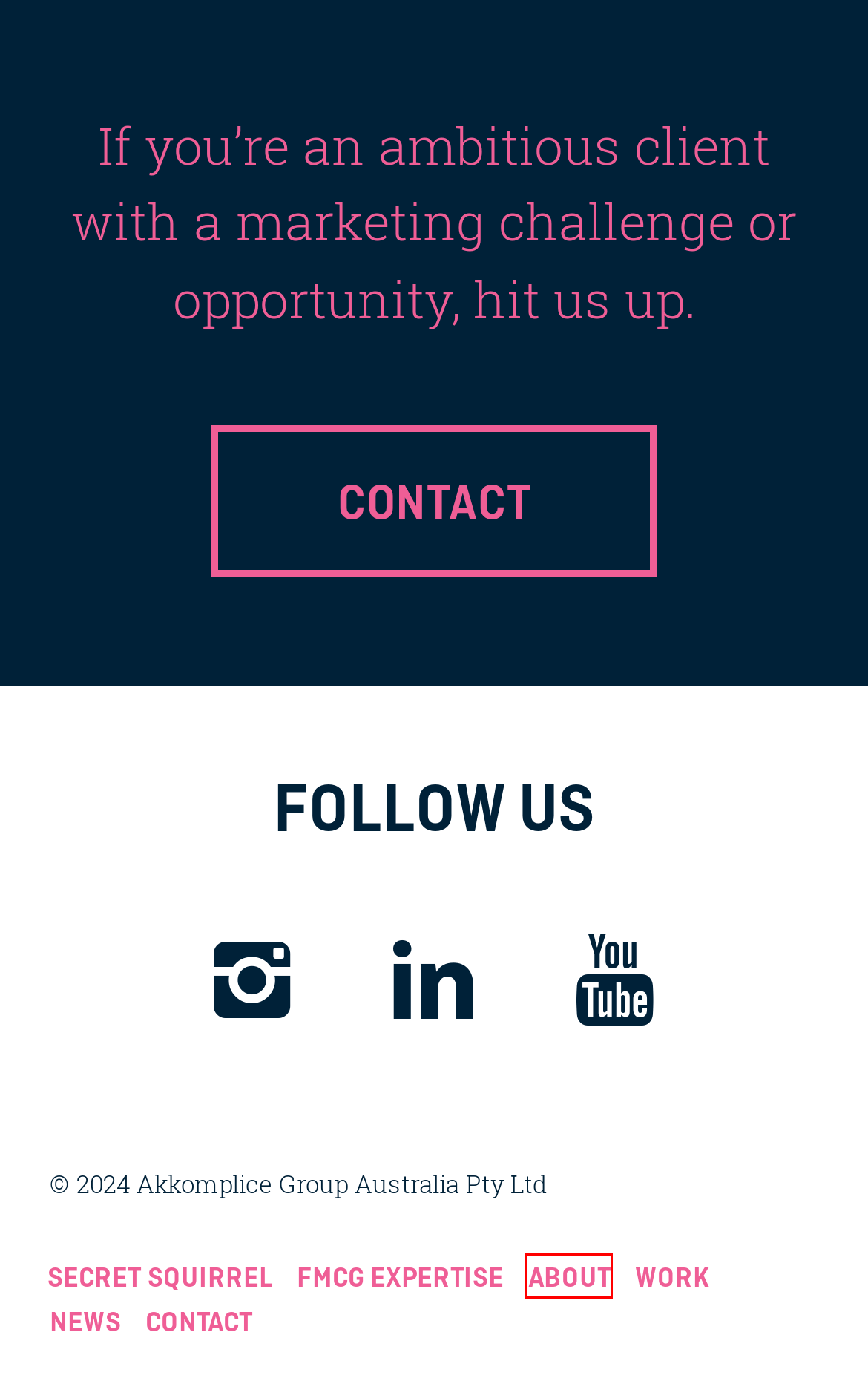Using the screenshot of a webpage with a red bounding box, pick the webpage description that most accurately represents the new webpage after the element inside the red box is clicked. Here are the candidates:
A. Latest News & Insights | Akkomplice
B. Leading Melbourne Creative Agency | Akkomplice
C. About Us, Your Accomplice in Melbourne | Akkomplice
D. Work | Akkomplice — Creative Agency Melbourne
E. FMCG Expertise | Akkomplice Creative Agency Melbourne
F. Contact Us | Akkomplice
G. Akkomplice Wins Fuso Trucks Australia Account - B&T
H. Secret Squirrel | Akkomplice Creative Agency Melbourne

C